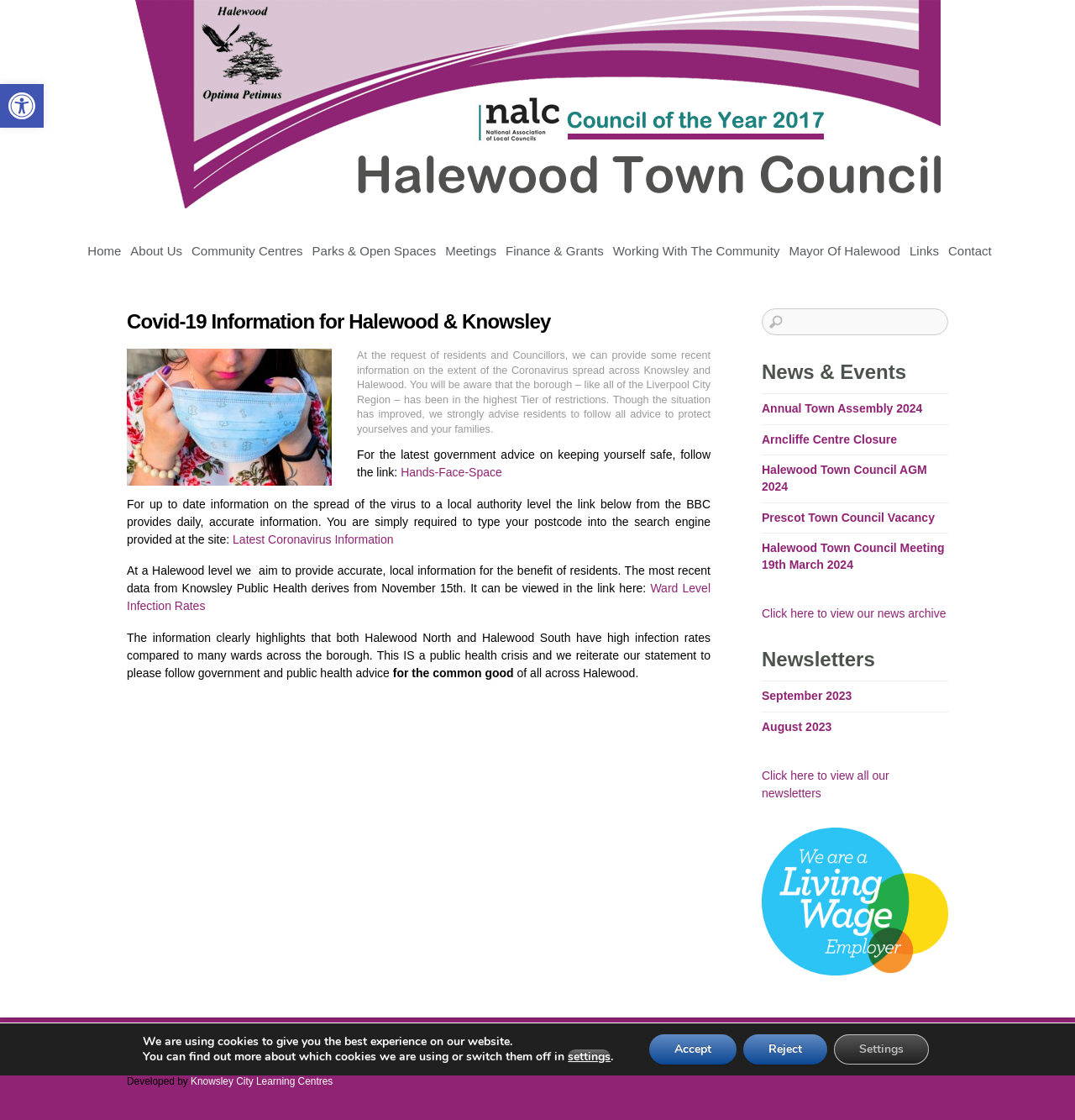Determine the bounding box coordinates for the area you should click to complete the following instruction: "View the latest Coronavirus information".

[0.216, 0.475, 0.366, 0.487]